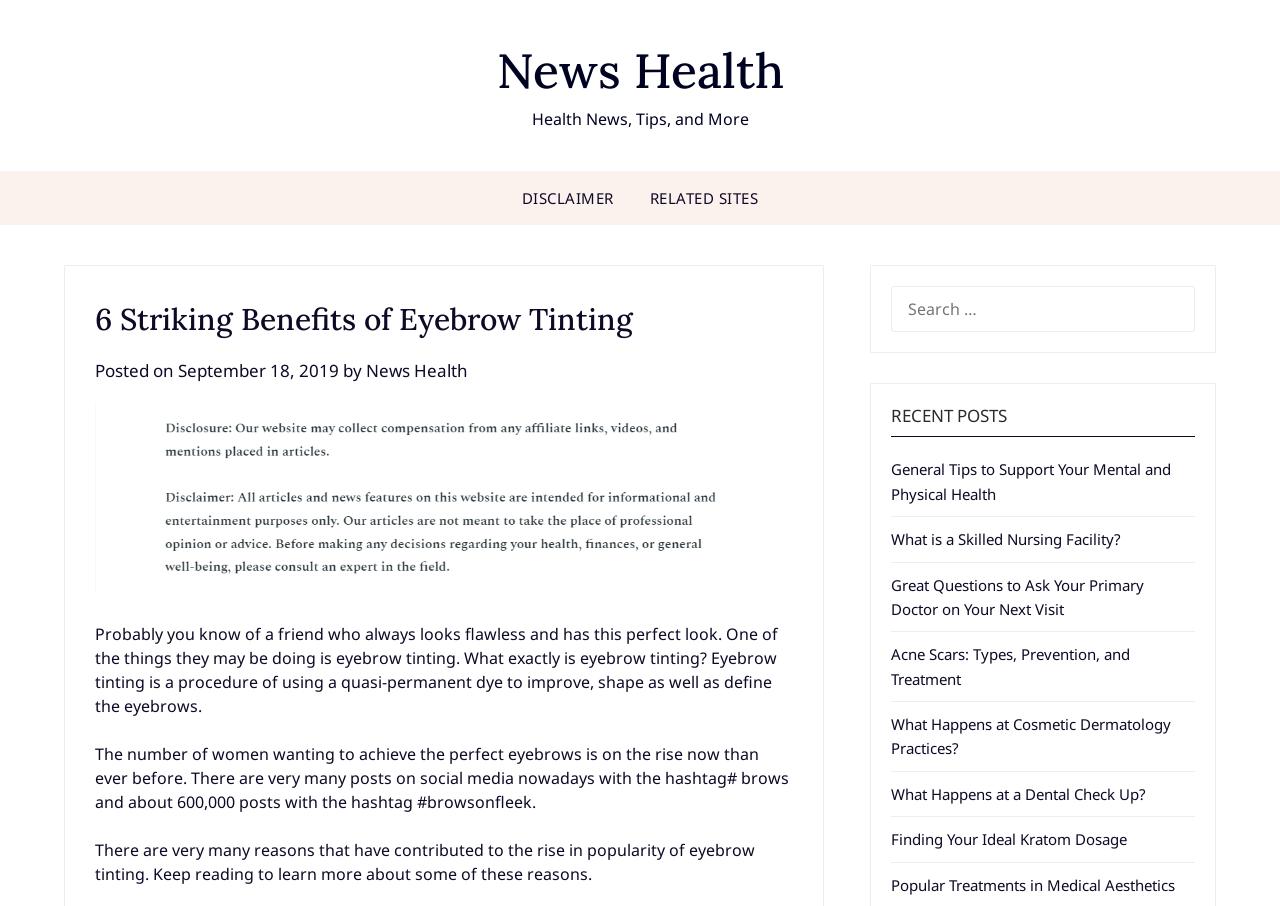Determine the primary headline of the webpage.

6 Striking Benefits of Eyebrow Tinting